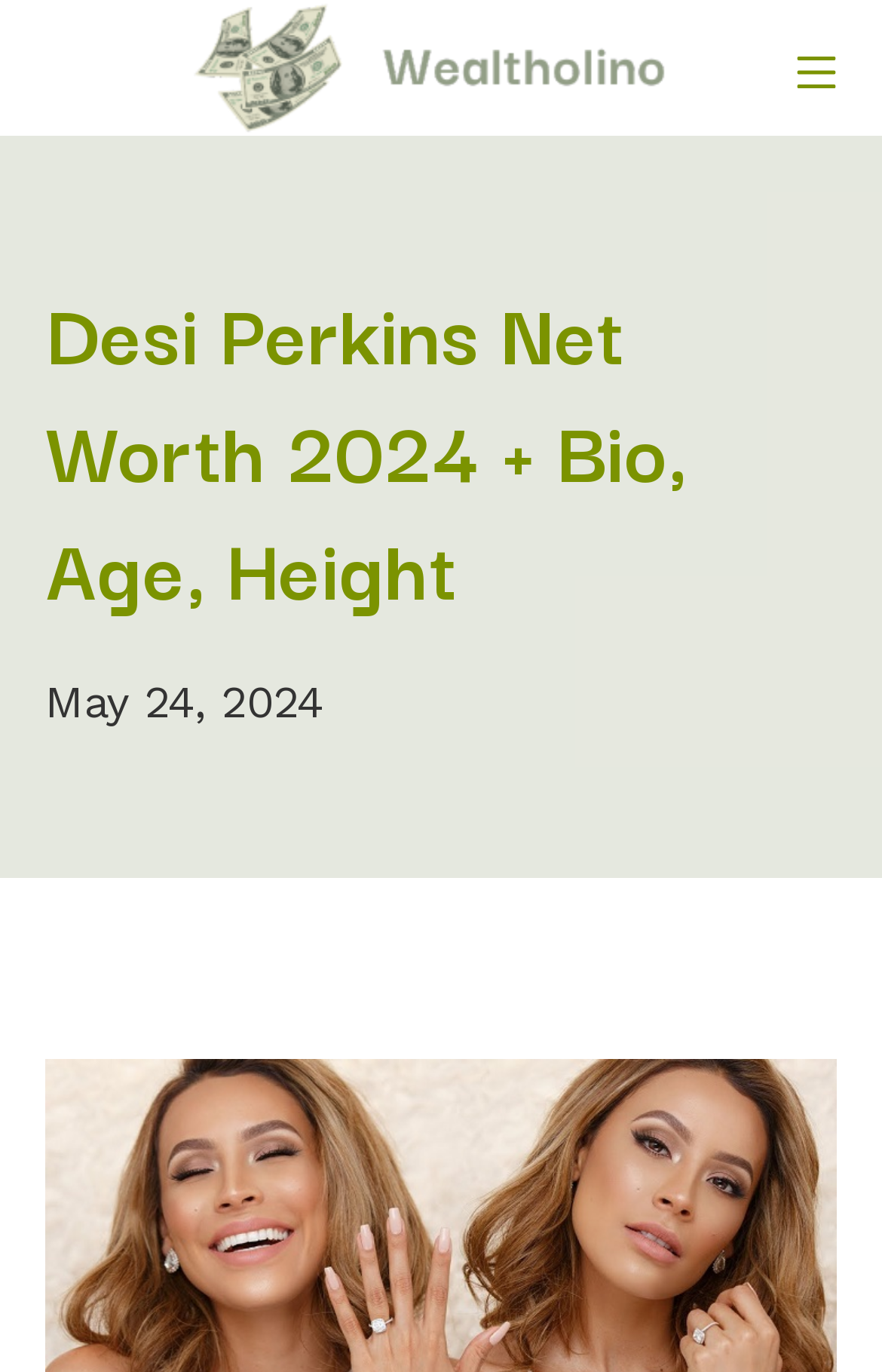Identify and provide the text content of the webpage's primary headline.

Desi Perkins Net Worth 2024 + Bio, Age, Height